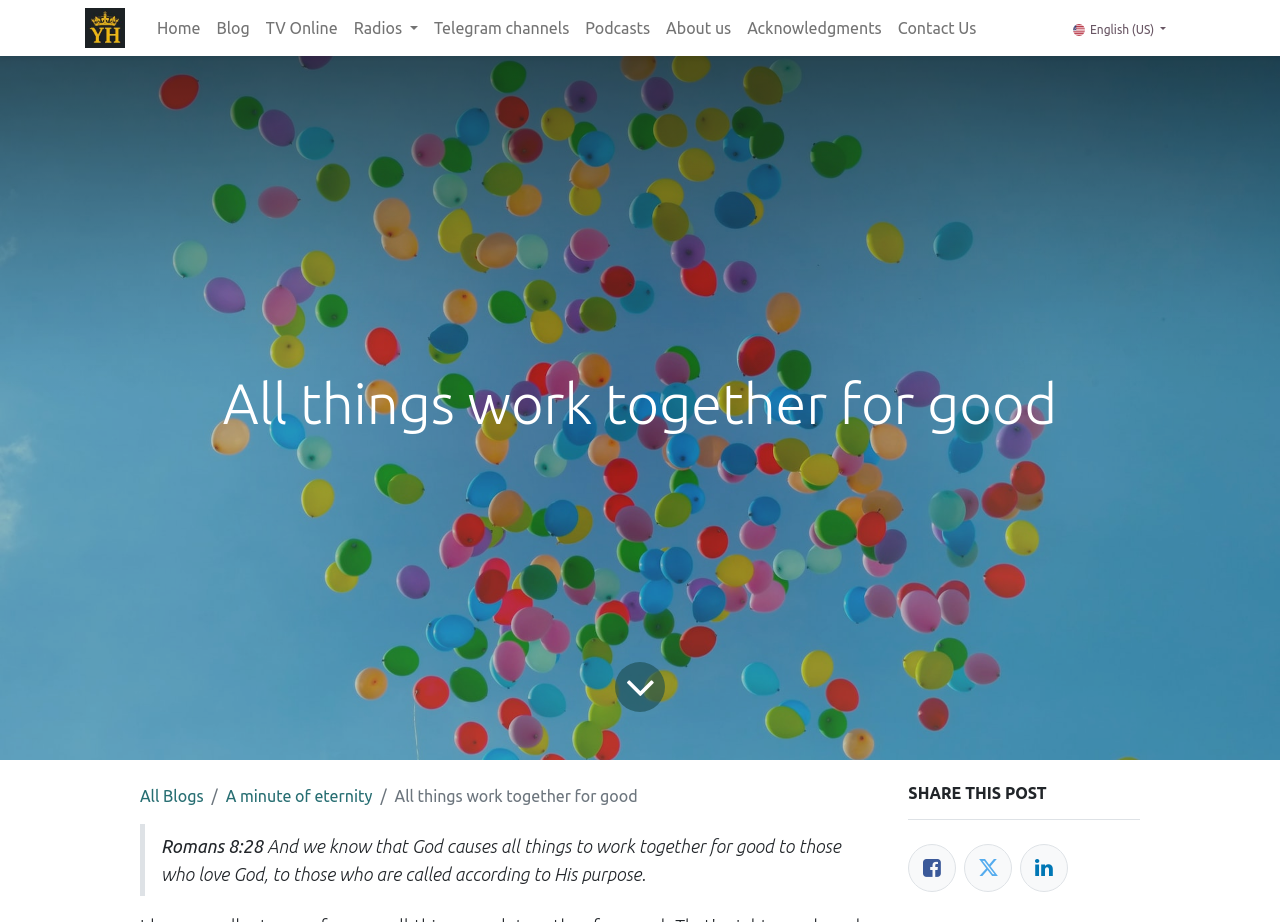Provide the bounding box coordinates for the area that should be clicked to complete the instruction: "Go to Home page".

[0.116, 0.009, 0.163, 0.052]